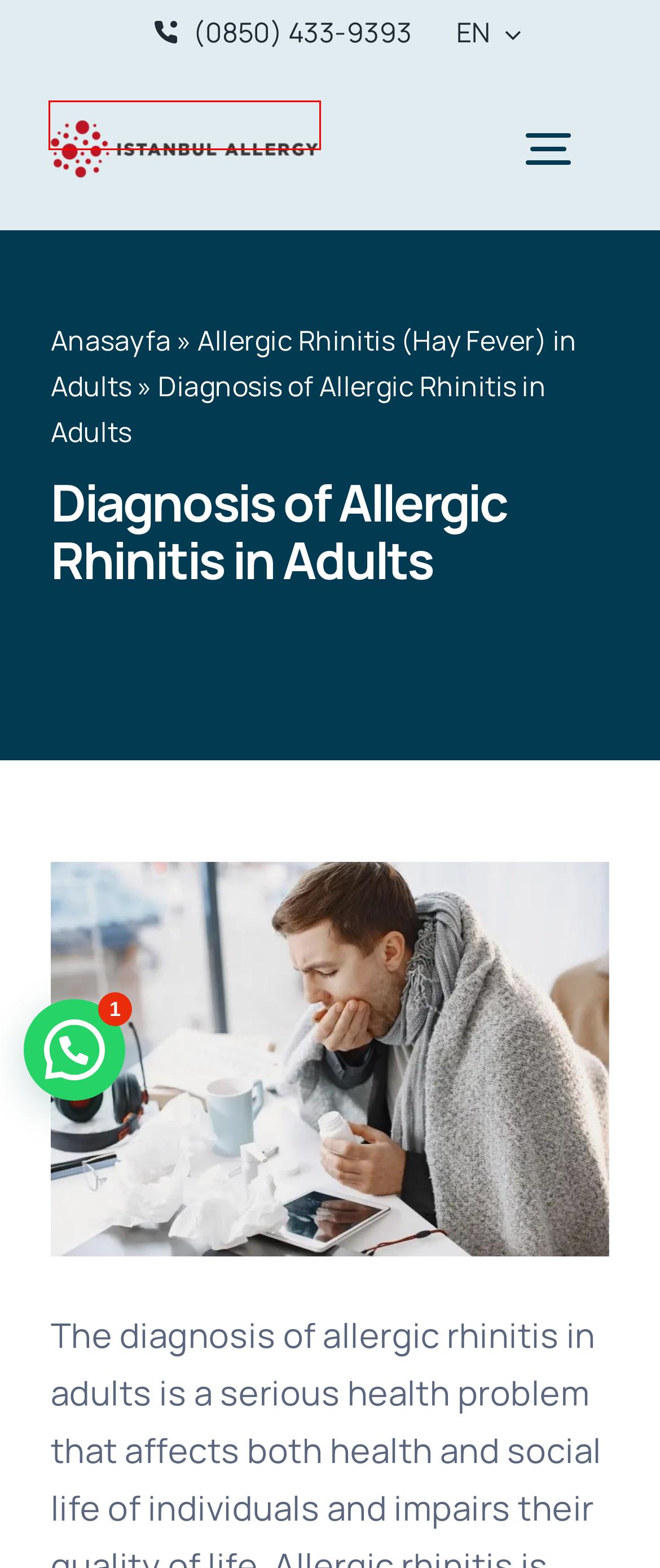You see a screenshot of a webpage with a red bounding box surrounding an element. Pick the webpage description that most accurately represents the new webpage after interacting with the element in the red bounding box. The options are:
A. Çocuk Alerji ve Yetişkin Alerji Uzmanları – İstanbul Alerji
B. One of the most common types of food allergies… Here are some life-saving tips
C. Istanbul Allergy – Pediatric and Adult Allergy - Immunulogy Doctors
D. What Should You Do If You Have Symptoms of Allergic Rhinitis?
E. Blog – Istanbul Allergy
F. Allergic Rhinitis (Hay Fever) in Adults – Istanbul Allergy
G. Treatment of Allergic Rhinitis in Adults – Istanbul Allergy
H. Contact – Istanbul Allergy

B